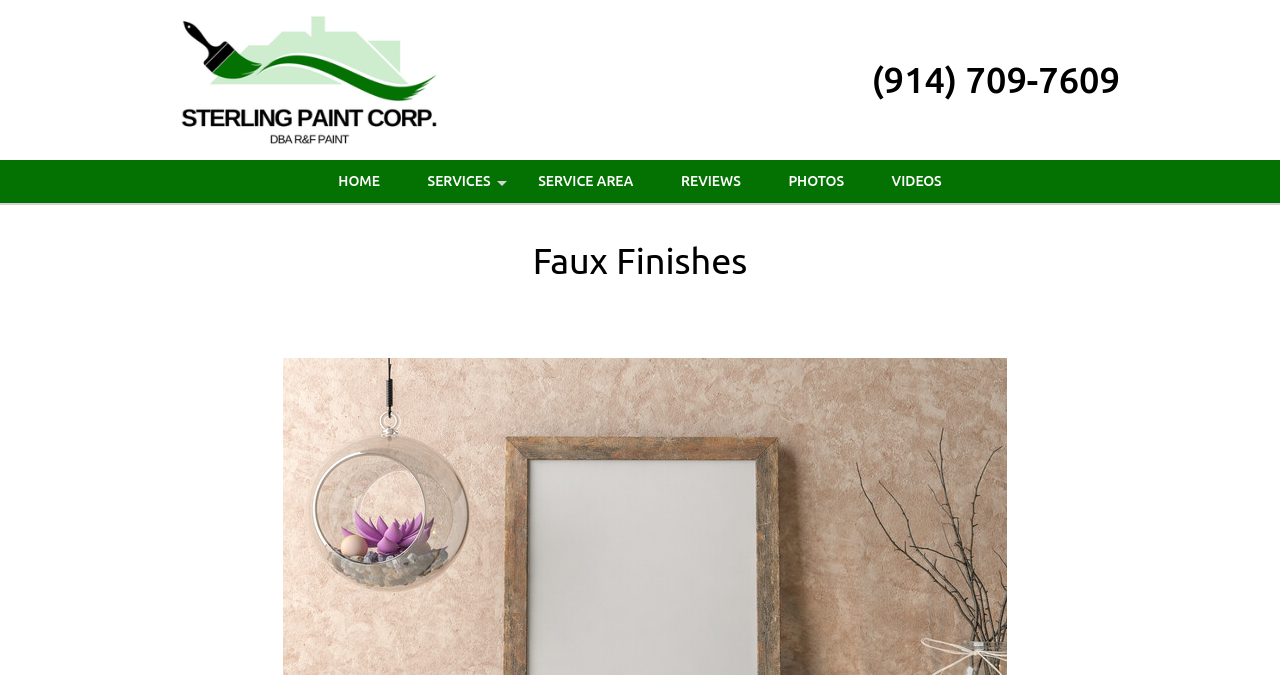Please provide a detailed answer to the question below based on the screenshot: 
How many links are in the top navigation menu?

I counted the number of link elements in the top navigation menu, which are 'HOME', '+ SERVICES', 'SERVICE AREA', 'REVIEWS', 'PHOTOS', and 'VIDEOS'.